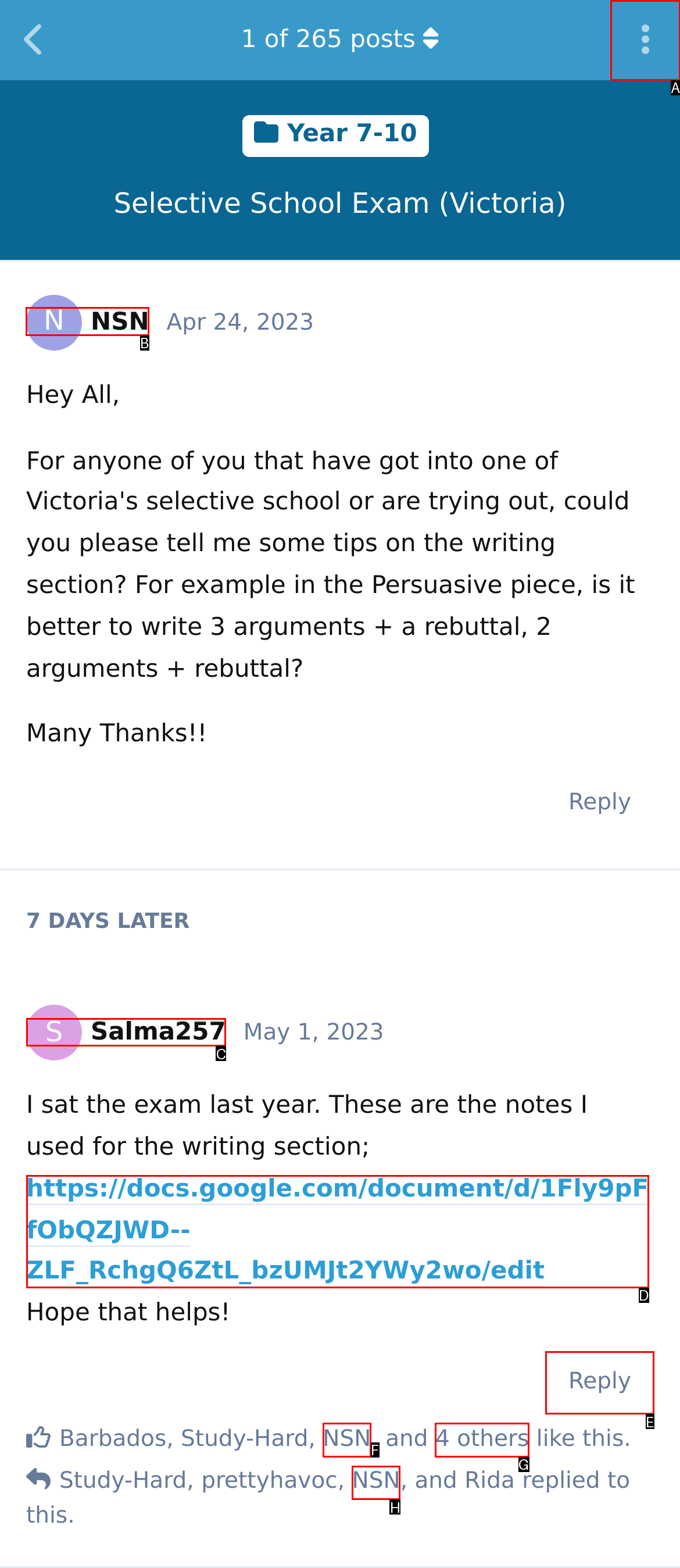Please indicate which HTML element should be clicked to fulfill the following task: View post details. Provide the letter of the selected option.

B